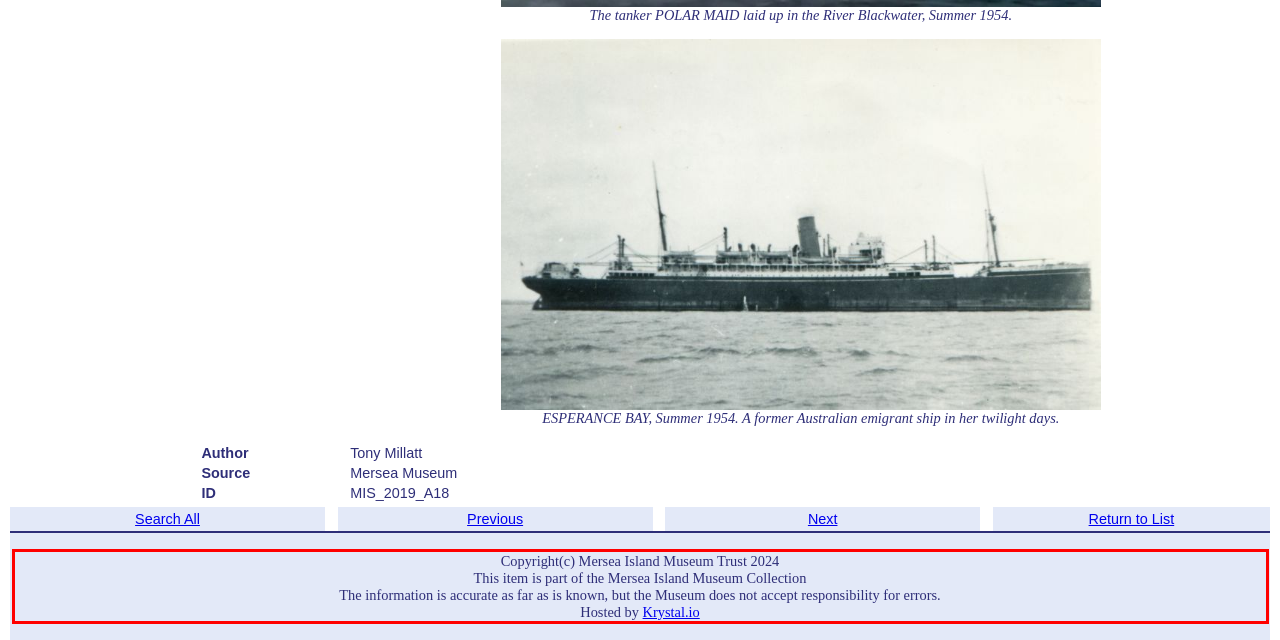You have a webpage screenshot with a red rectangle surrounding a UI element. Extract the text content from within this red bounding box.

Copyright(c) Mersea Island Museum Trust 2024 This item is part of the Mersea Island Museum Collection The information is accurate as far as is known, but the Museum does not accept responsibility for errors. Hosted by Krystal.io